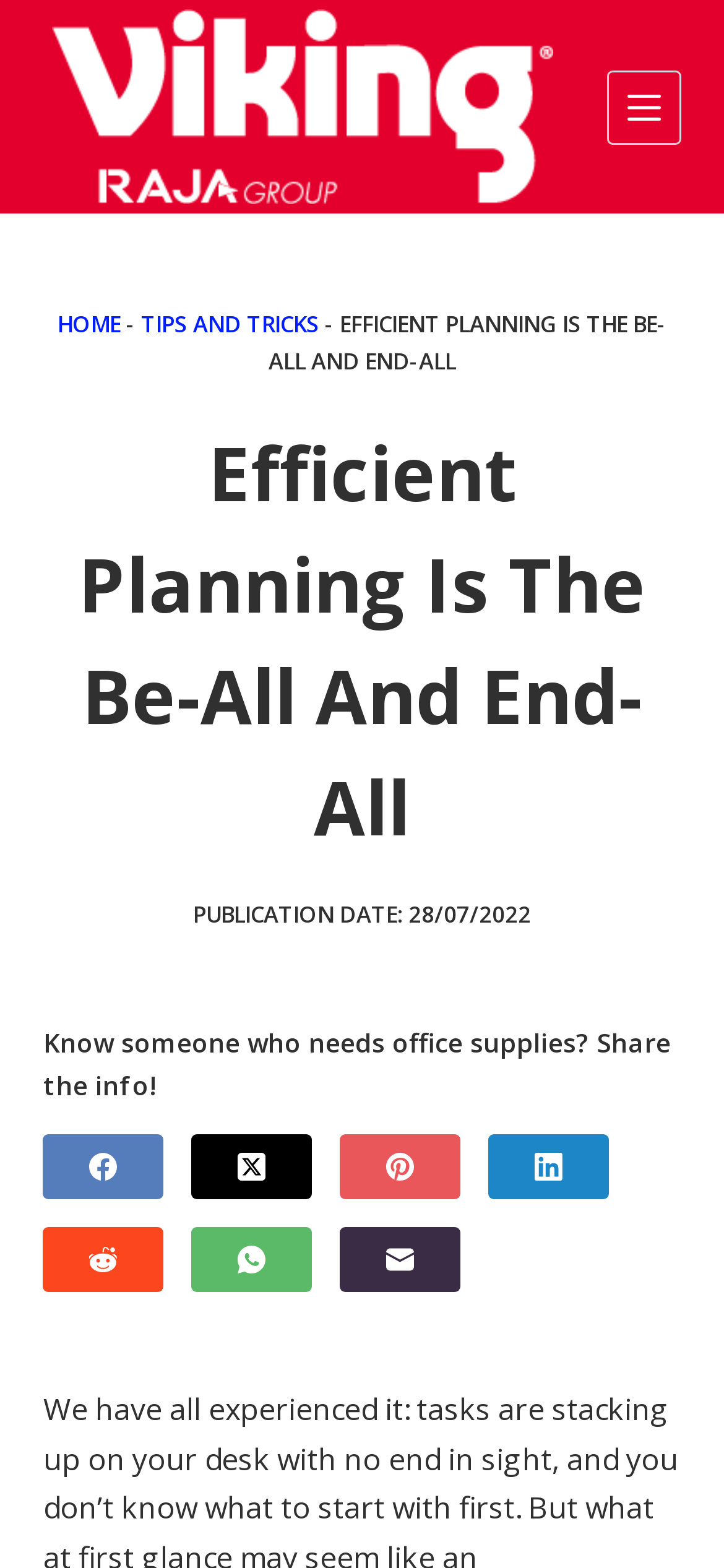Provide the bounding box coordinates of the HTML element described by the text: "aria-label="WhatsApp"".

[0.265, 0.783, 0.432, 0.824]